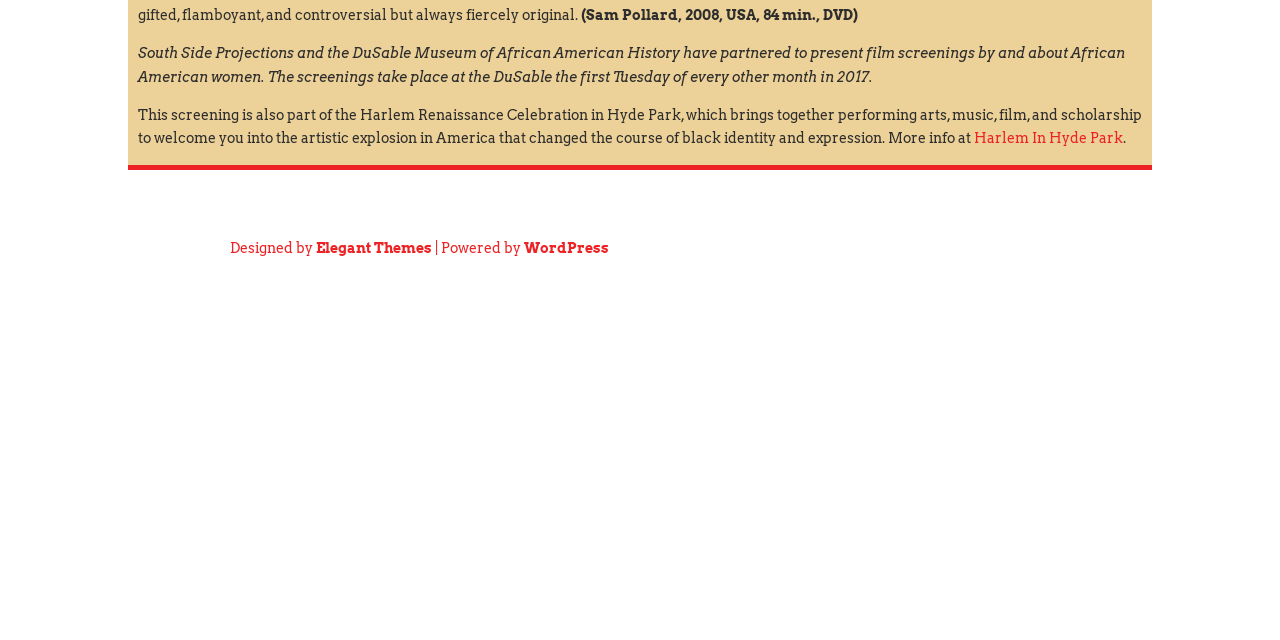Given the element description Elegant Themes, identify the bounding box coordinates for the UI element on the webpage screenshot. The format should be (top-left x, top-left y, bottom-right x, bottom-right y), with values between 0 and 1.

[0.247, 0.375, 0.338, 0.4]